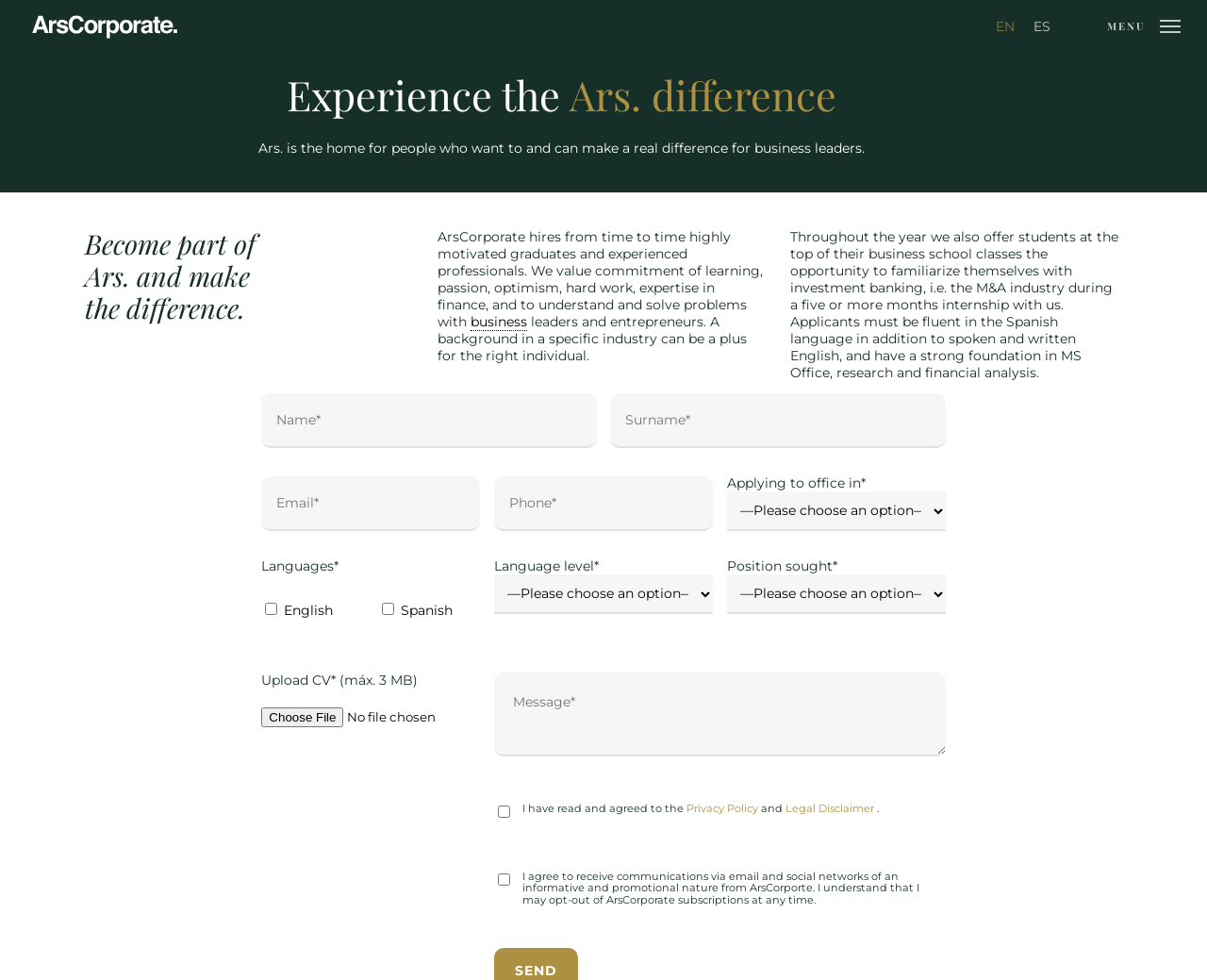Please indicate the bounding box coordinates of the element's region to be clicked to achieve the instruction: "Choose a position sought". Provide the coordinates as four float numbers between 0 and 1, i.e., [left, top, right, bottom].

[0.602, 0.586, 0.783, 0.627]